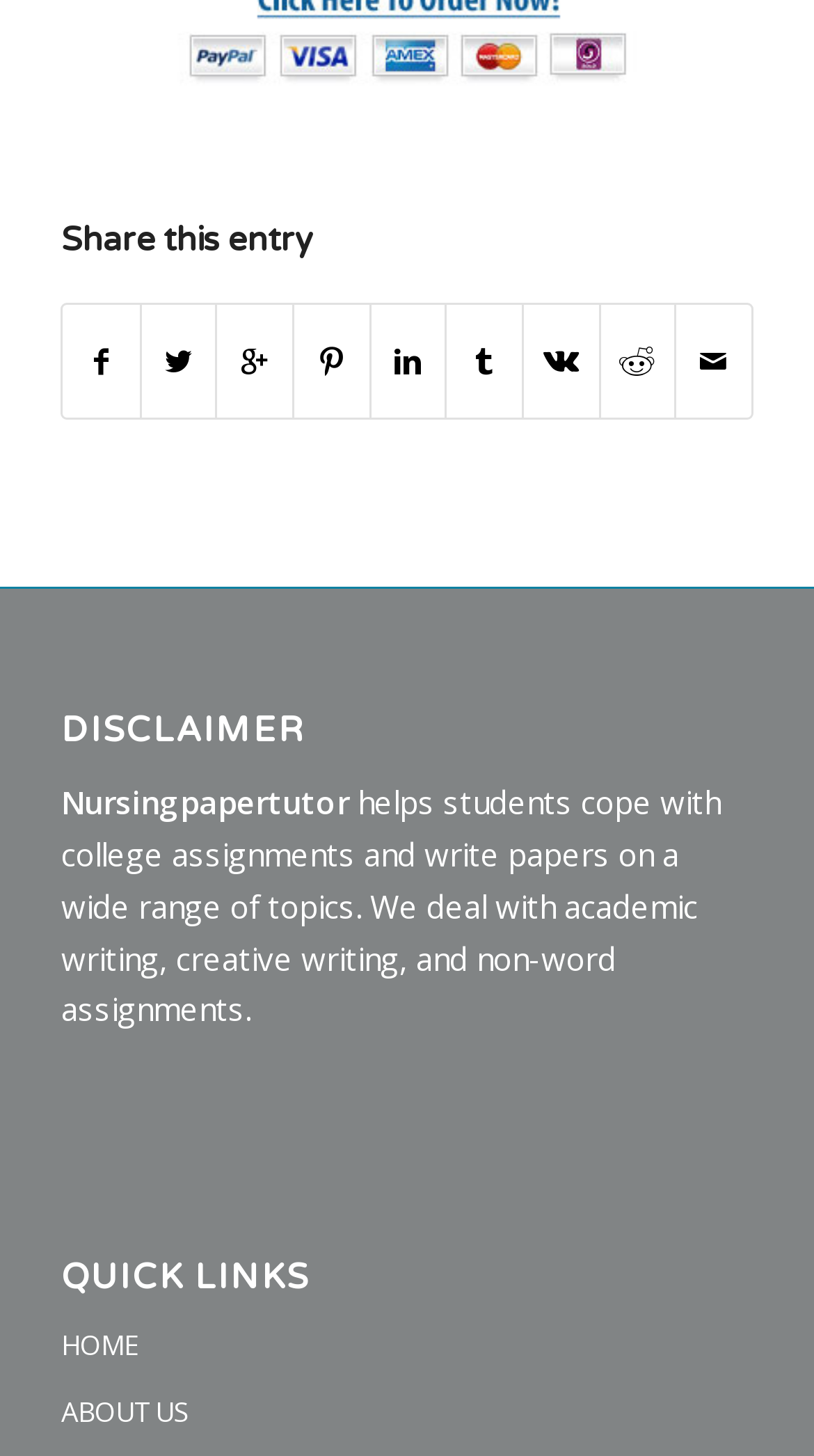Locate the bounding box coordinates of the clickable element to fulfill the following instruction: "Learn about us". Provide the coordinates as four float numbers between 0 and 1 in the format [left, top, right, bottom].

[0.075, 0.949, 0.925, 0.995]